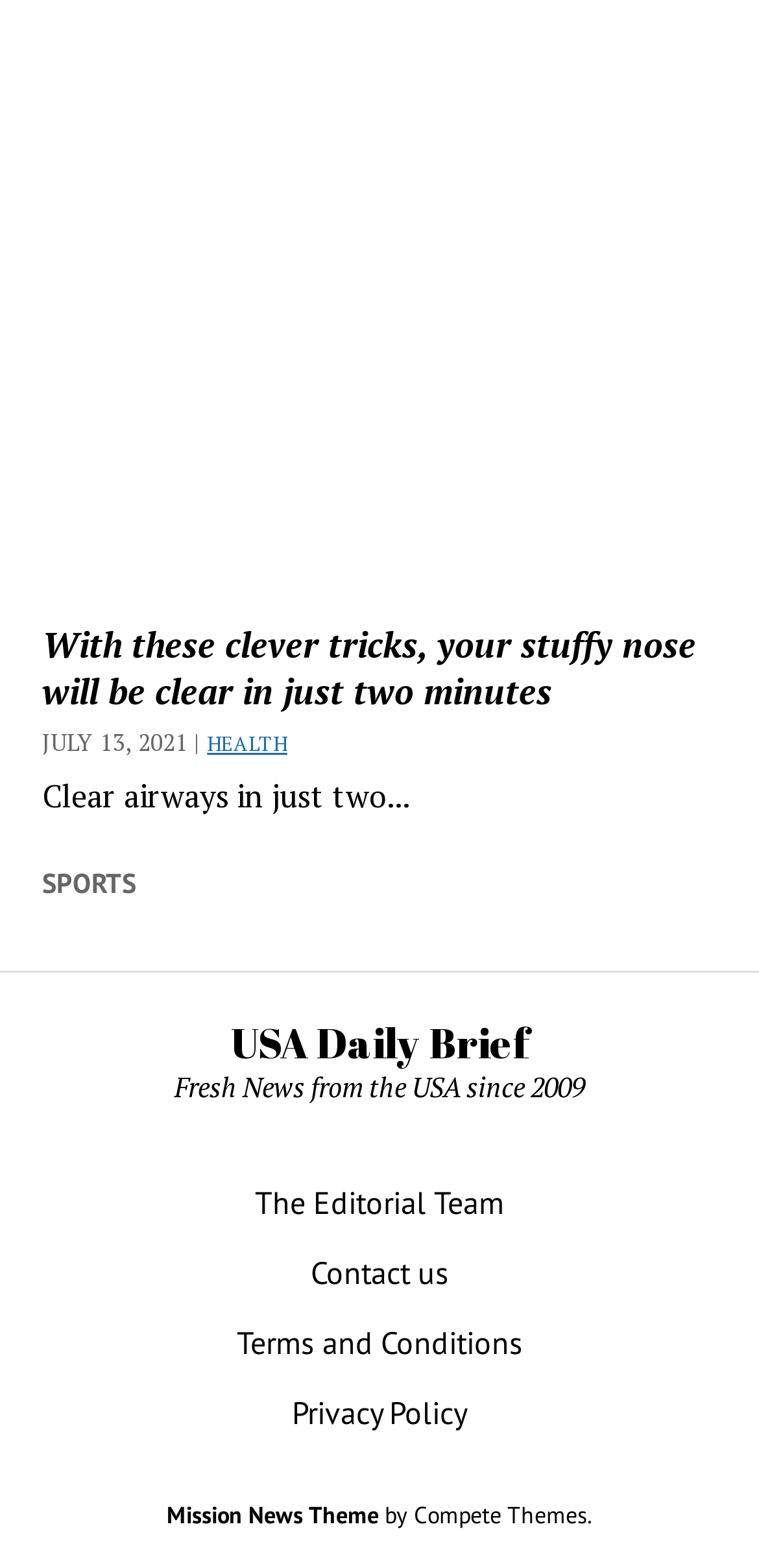Please find the bounding box coordinates of the section that needs to be clicked to achieve this instruction: "Contact the Editorial Team".

[0.336, 0.755, 0.664, 0.78]